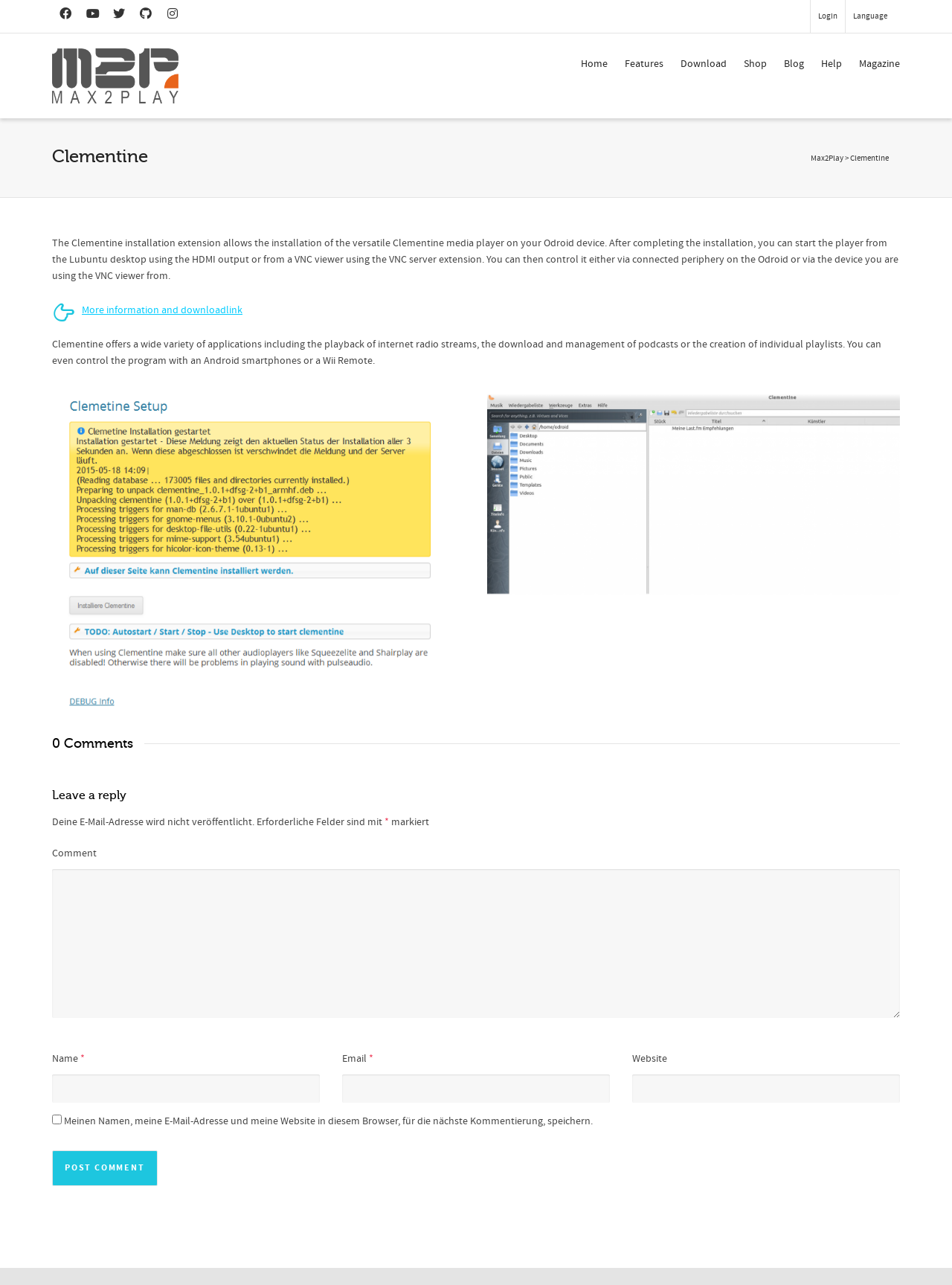Please determine the bounding box coordinates of the clickable area required to carry out the following instruction: "Go to Home". The coordinates must be four float numbers between 0 and 1, represented as [left, top, right, bottom].

[0.61, 0.038, 0.638, 0.063]